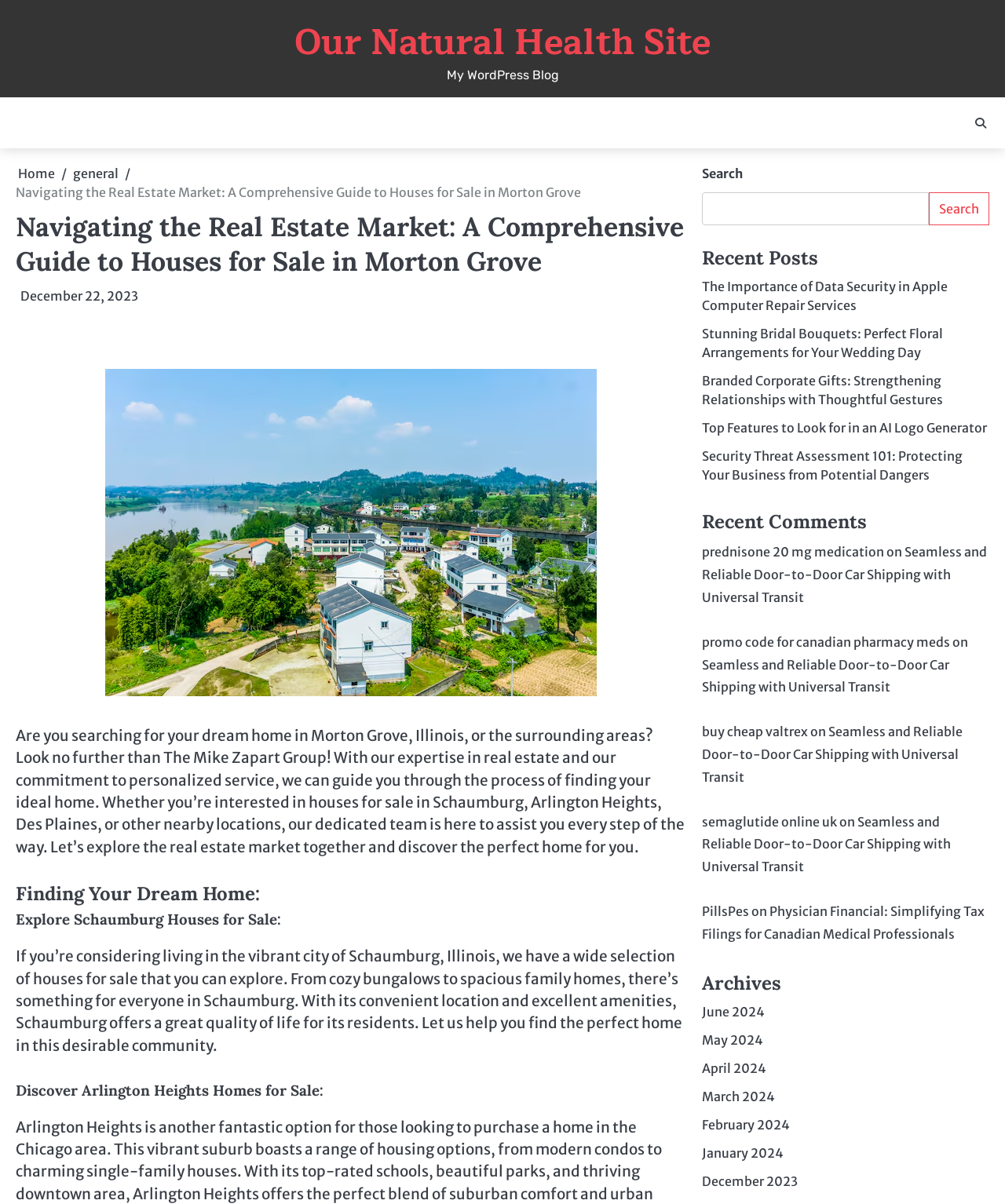Determine the coordinates of the bounding box that should be clicked to complete the instruction: "Find your dream home in Morton Grove". The coordinates should be represented by four float numbers between 0 and 1: [left, top, right, bottom].

[0.016, 0.603, 0.681, 0.711]